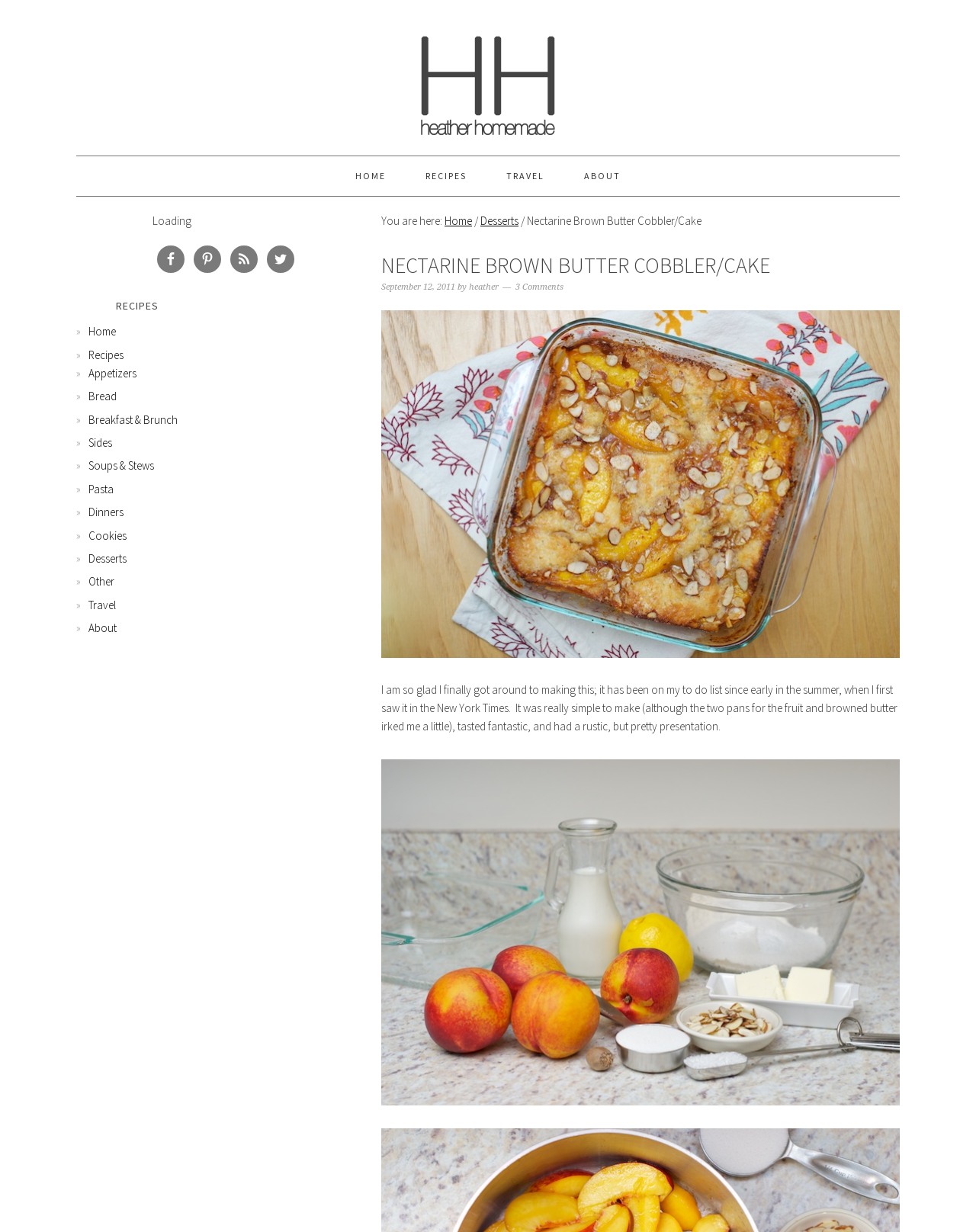Please identify the bounding box coordinates of the element's region that needs to be clicked to fulfill the following instruction: "Click on the 'RECIPES' link". The bounding box coordinates should consist of four float numbers between 0 and 1, i.e., [left, top, right, bottom].

[0.416, 0.127, 0.498, 0.159]